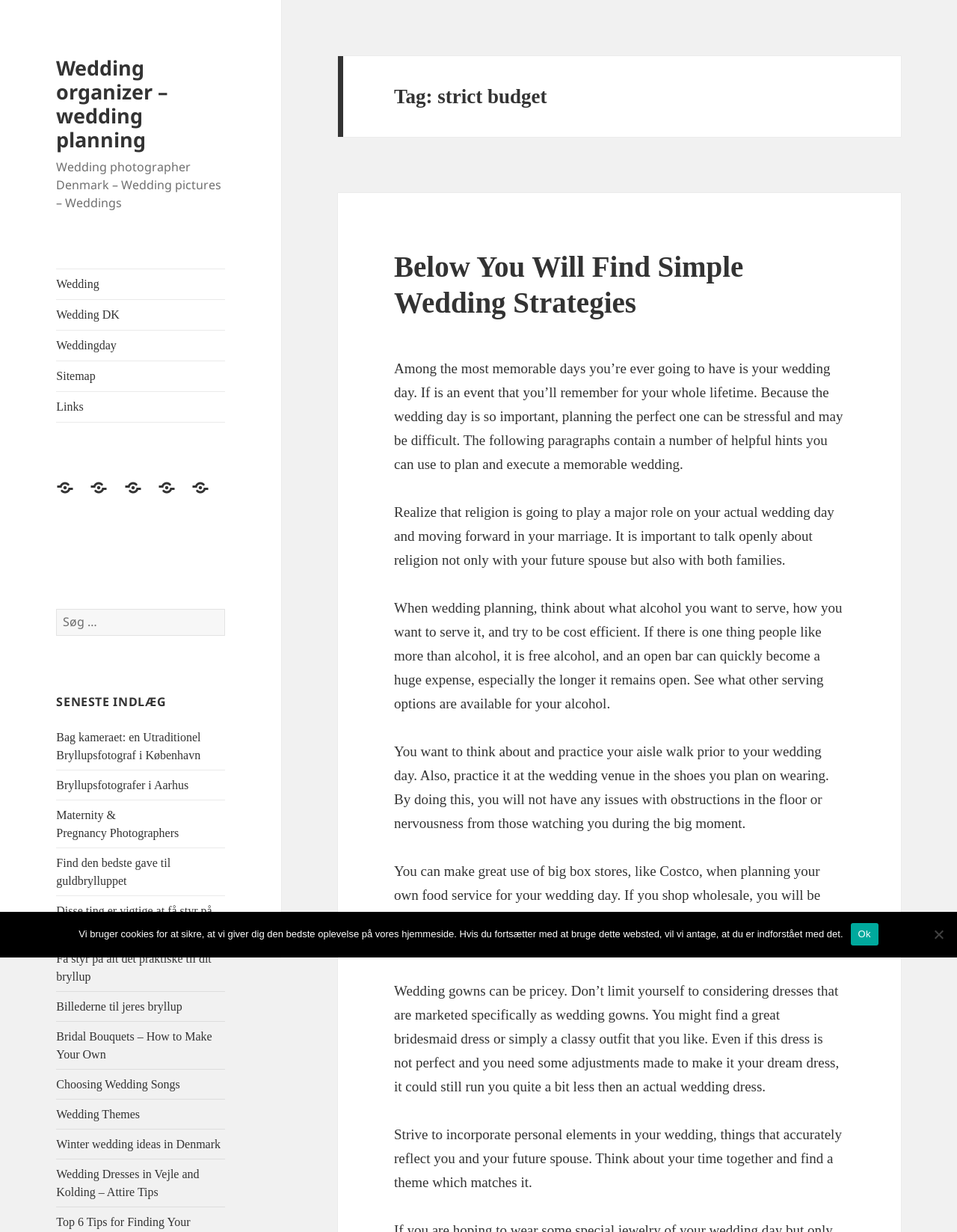Please find the bounding box coordinates of the element's region to be clicked to carry out this instruction: "Read the latest post".

[0.059, 0.593, 0.21, 0.618]